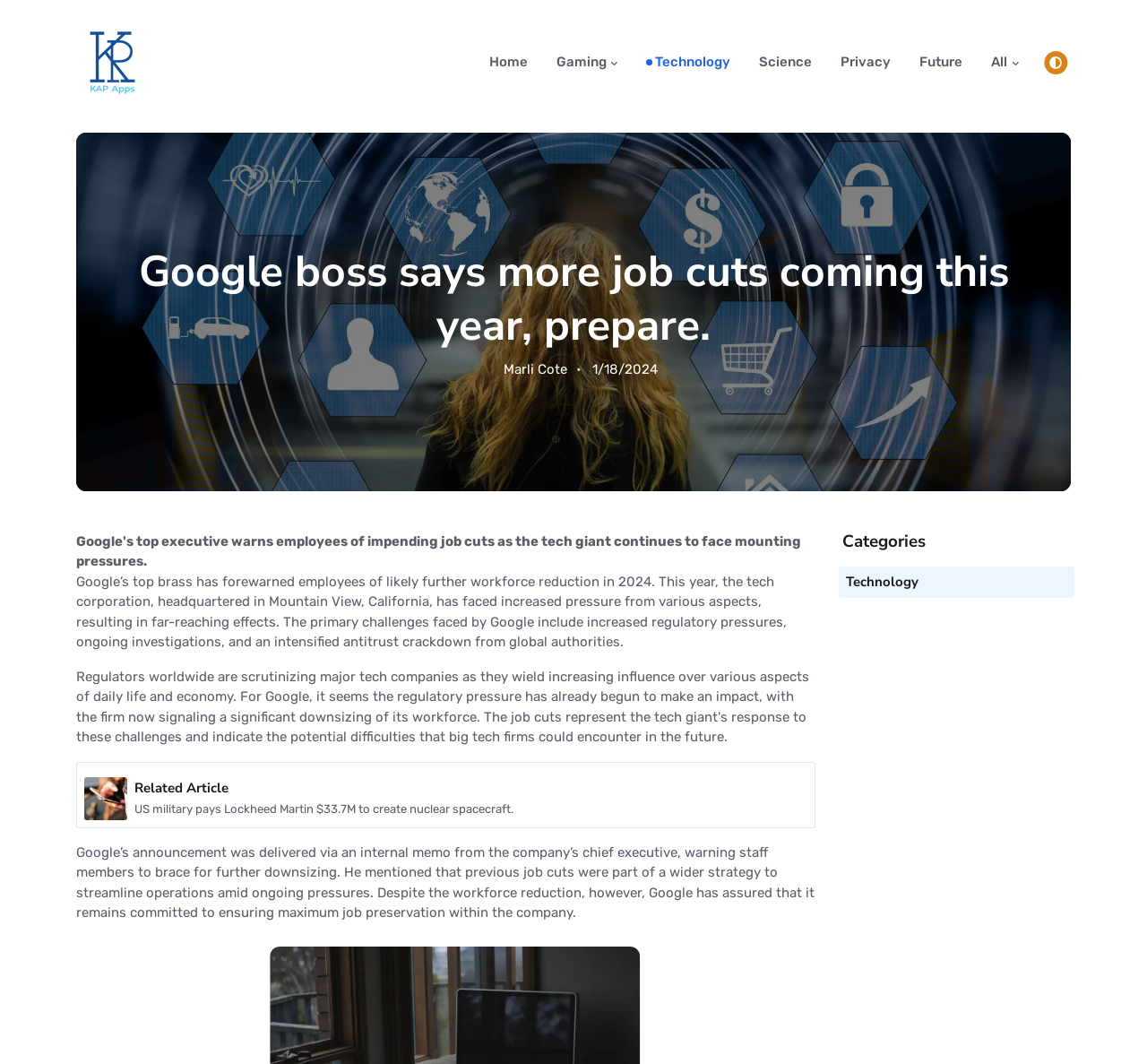Locate the bounding box coordinates of the element that should be clicked to fulfill the instruction: "Click on the Kap Apps link".

[0.066, 0.0, 0.129, 0.118]